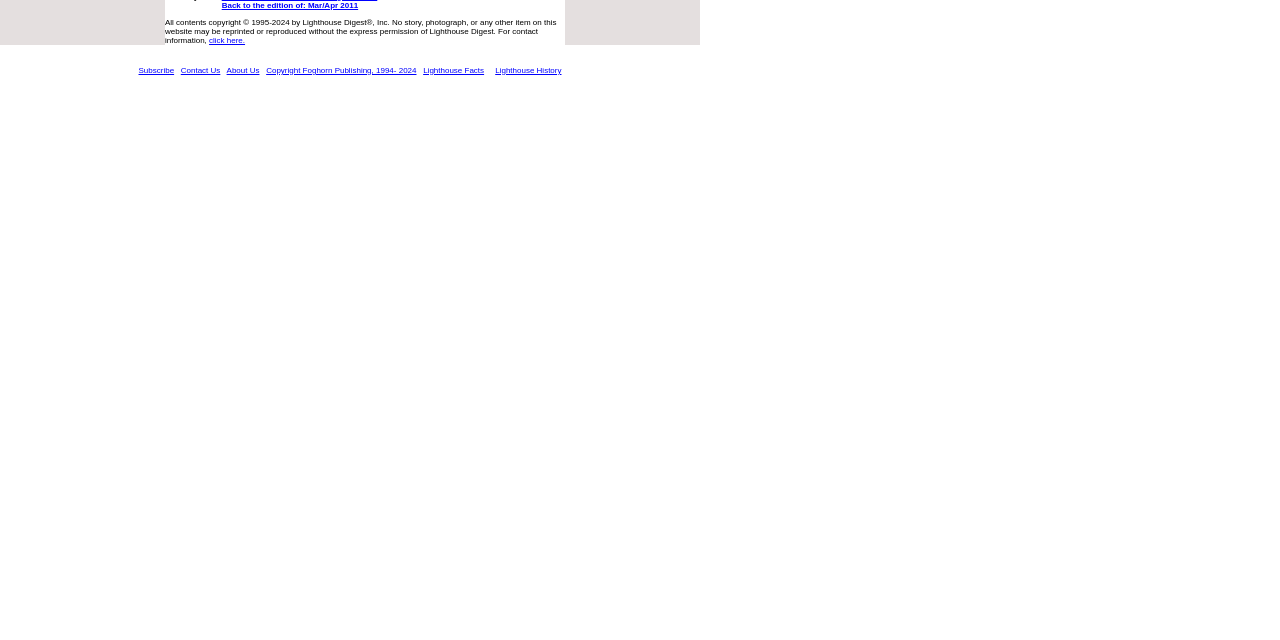From the element description: "Misc. Easy Crafts", extract the bounding box coordinates of the UI element. The coordinates should be expressed as four float numbers between 0 and 1, in the order [left, top, right, bottom].

None